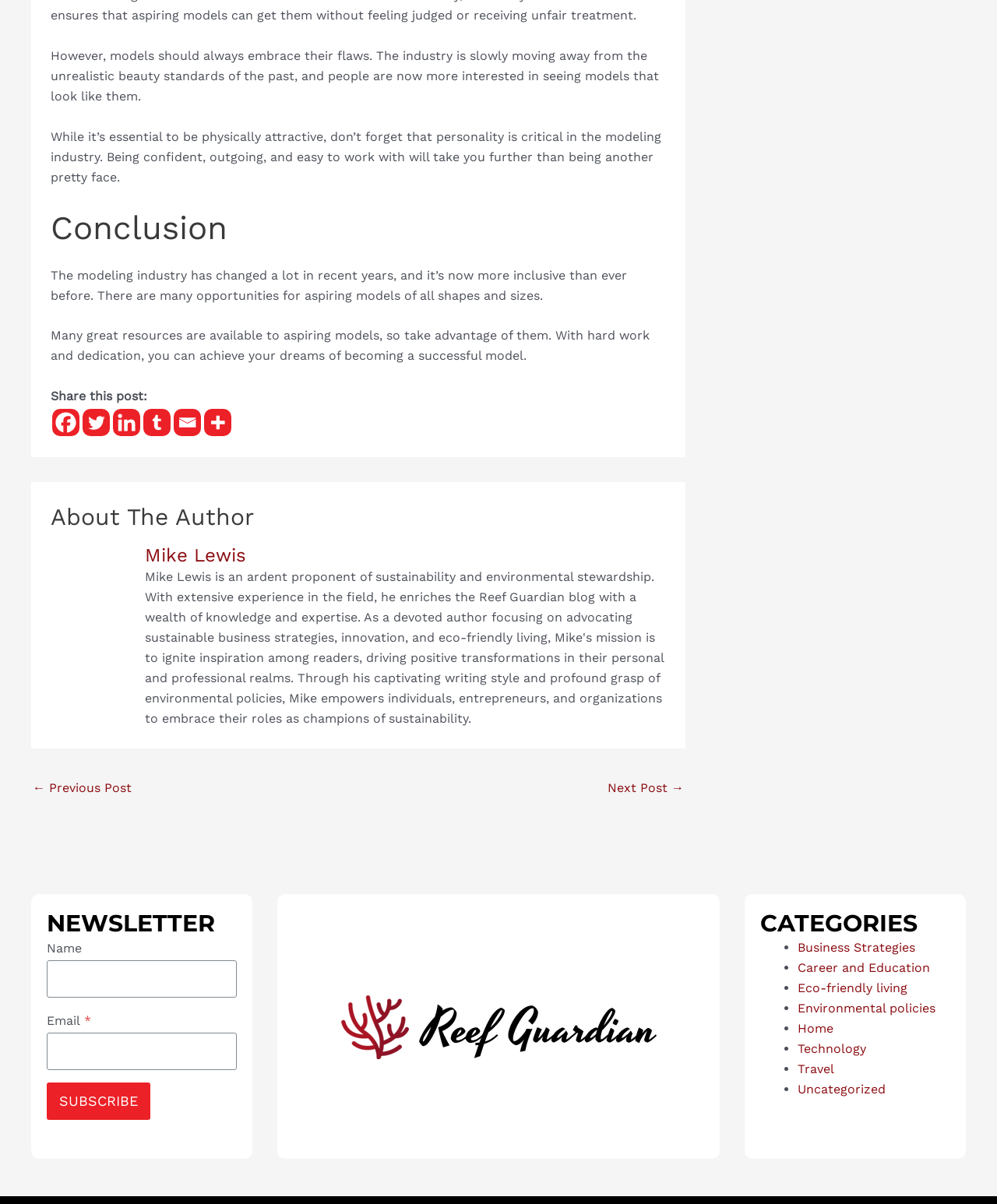Determine the bounding box coordinates of the clickable element to complete this instruction: "Read the previous post". Provide the coordinates in the format of four float numbers between 0 and 1, [left, top, right, bottom].

[0.033, 0.643, 0.132, 0.668]